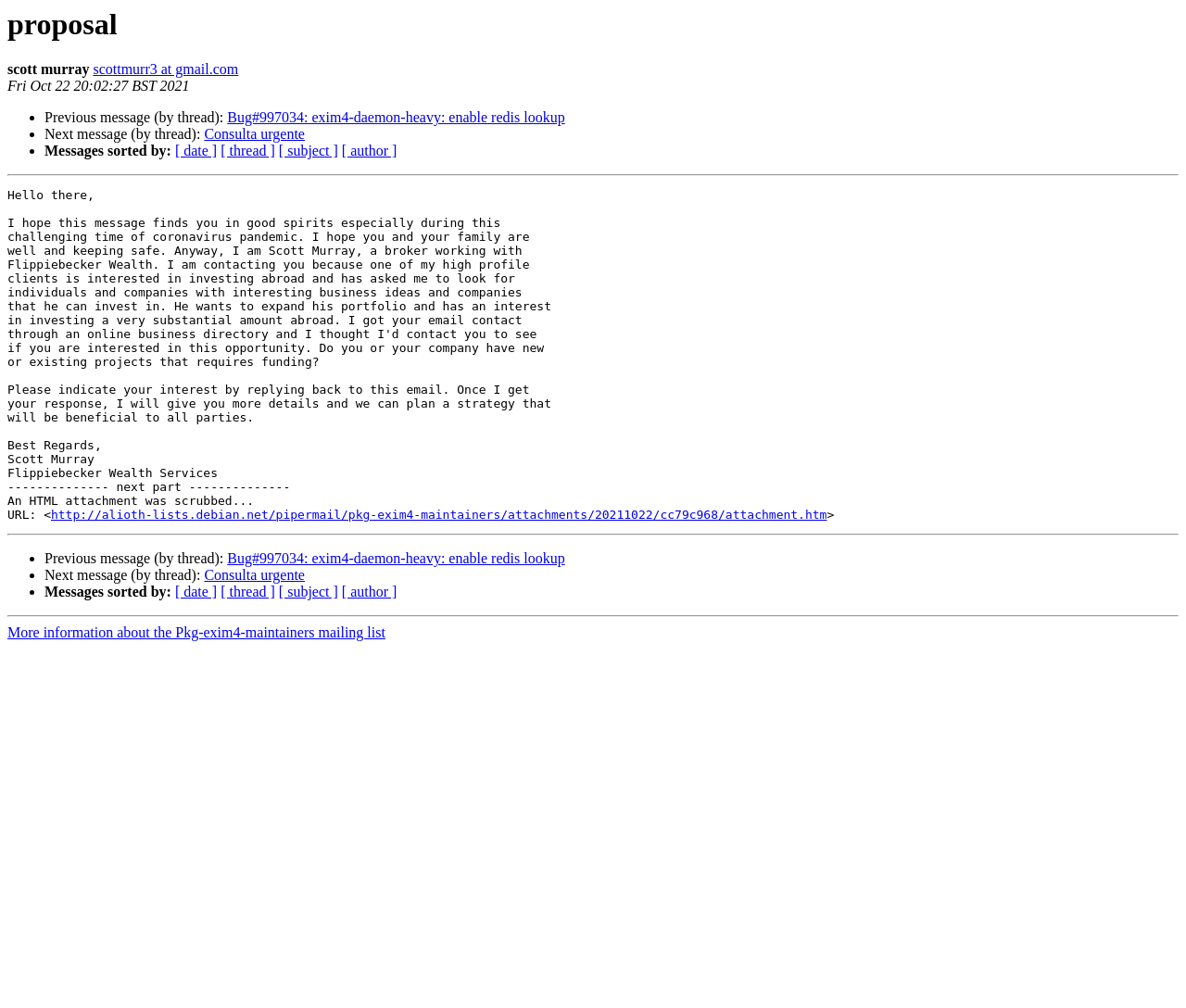Provide a one-word or short-phrase response to the question:
What is the link at the bottom of the webpage?

More information about the Pkg-exim4-maintainers mailing list